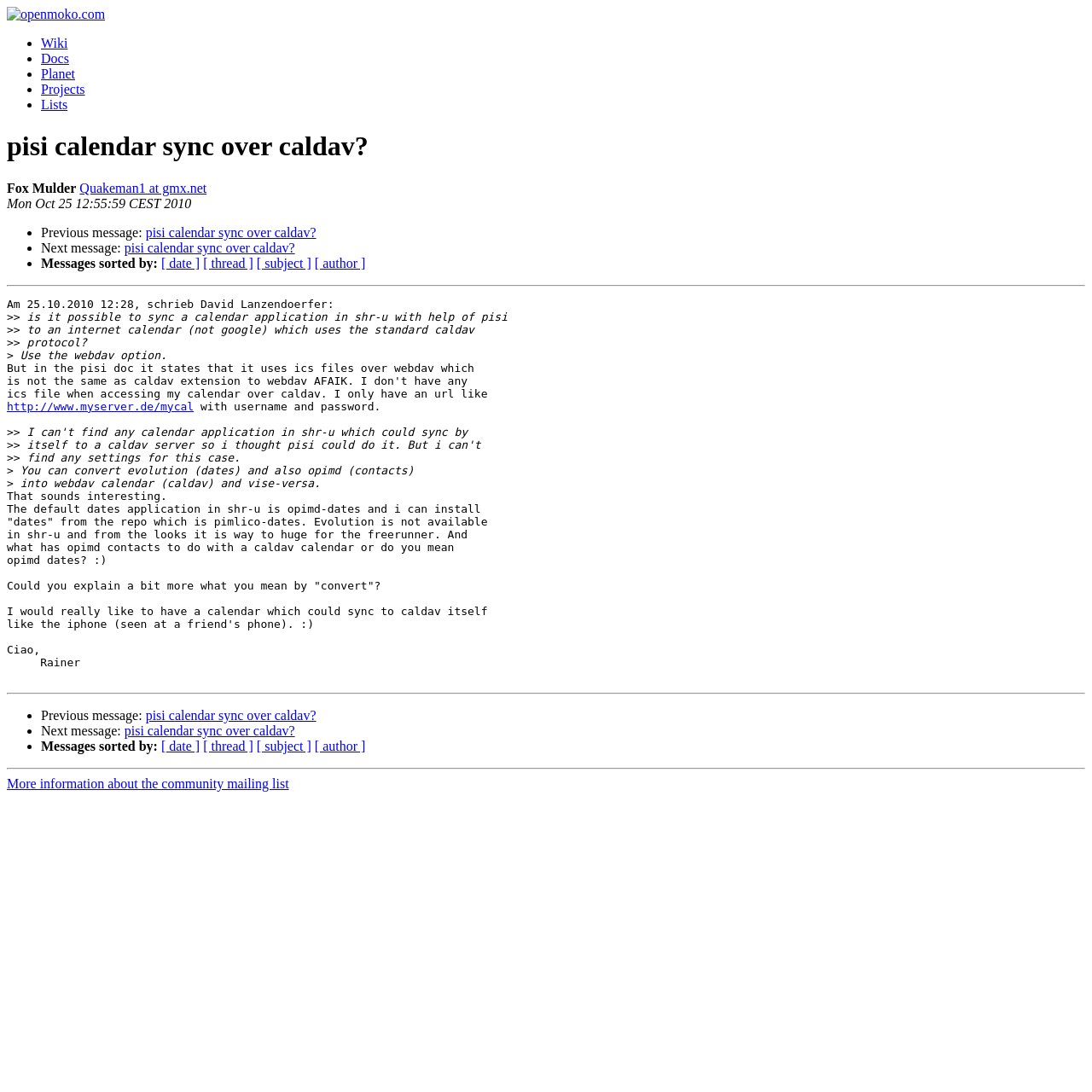Please find the bounding box coordinates of the element's region to be clicked to carry out this instruction: "check previous message".

[0.133, 0.206, 0.29, 0.219]